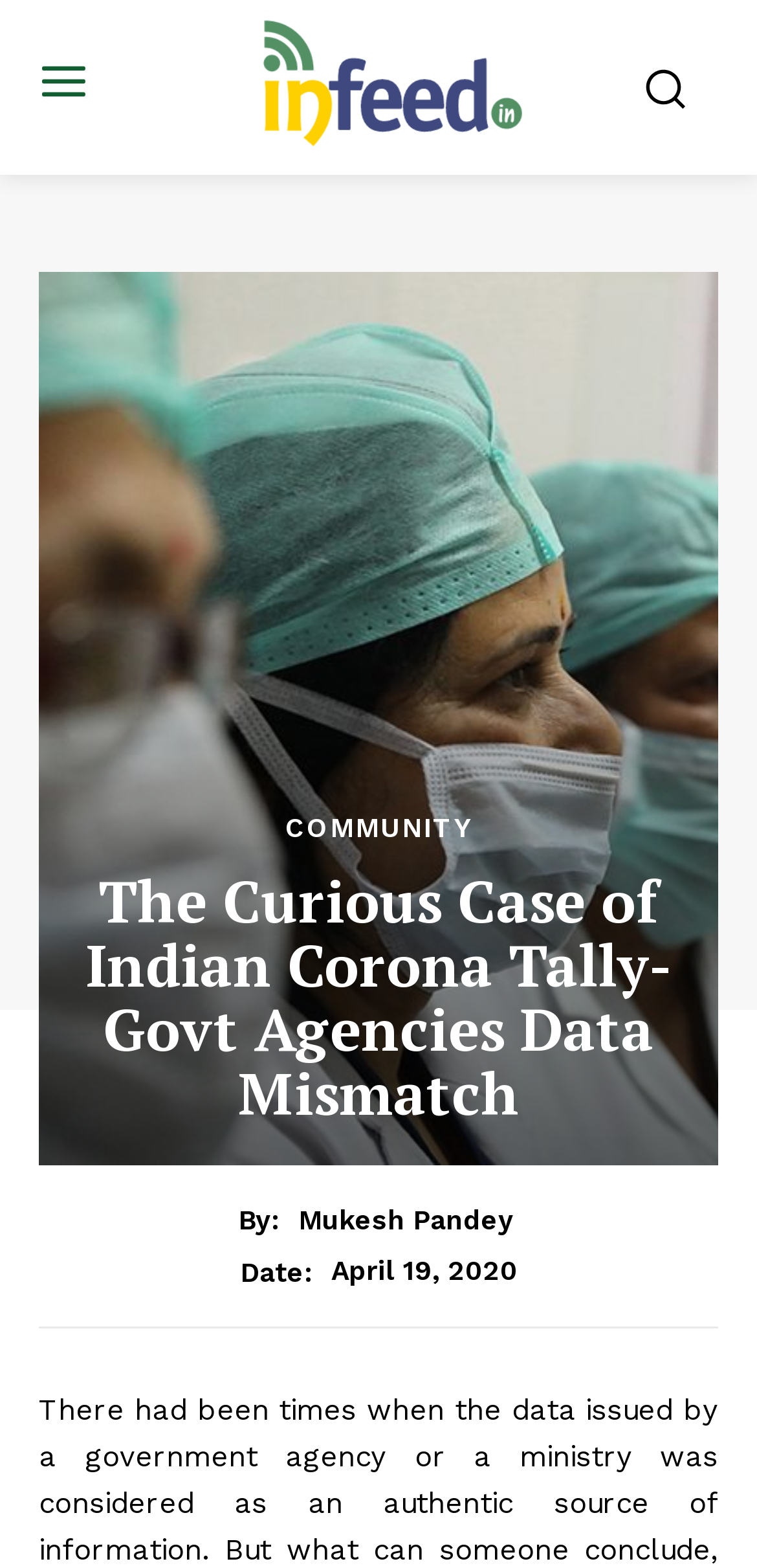Locate the UI element described by Mukesh Pandey in the provided webpage screenshot. Return the bounding box coordinates in the format (top-left x, top-left y, bottom-right x, bottom-right y), ensuring all values are between 0 and 1.

[0.394, 0.768, 0.678, 0.789]